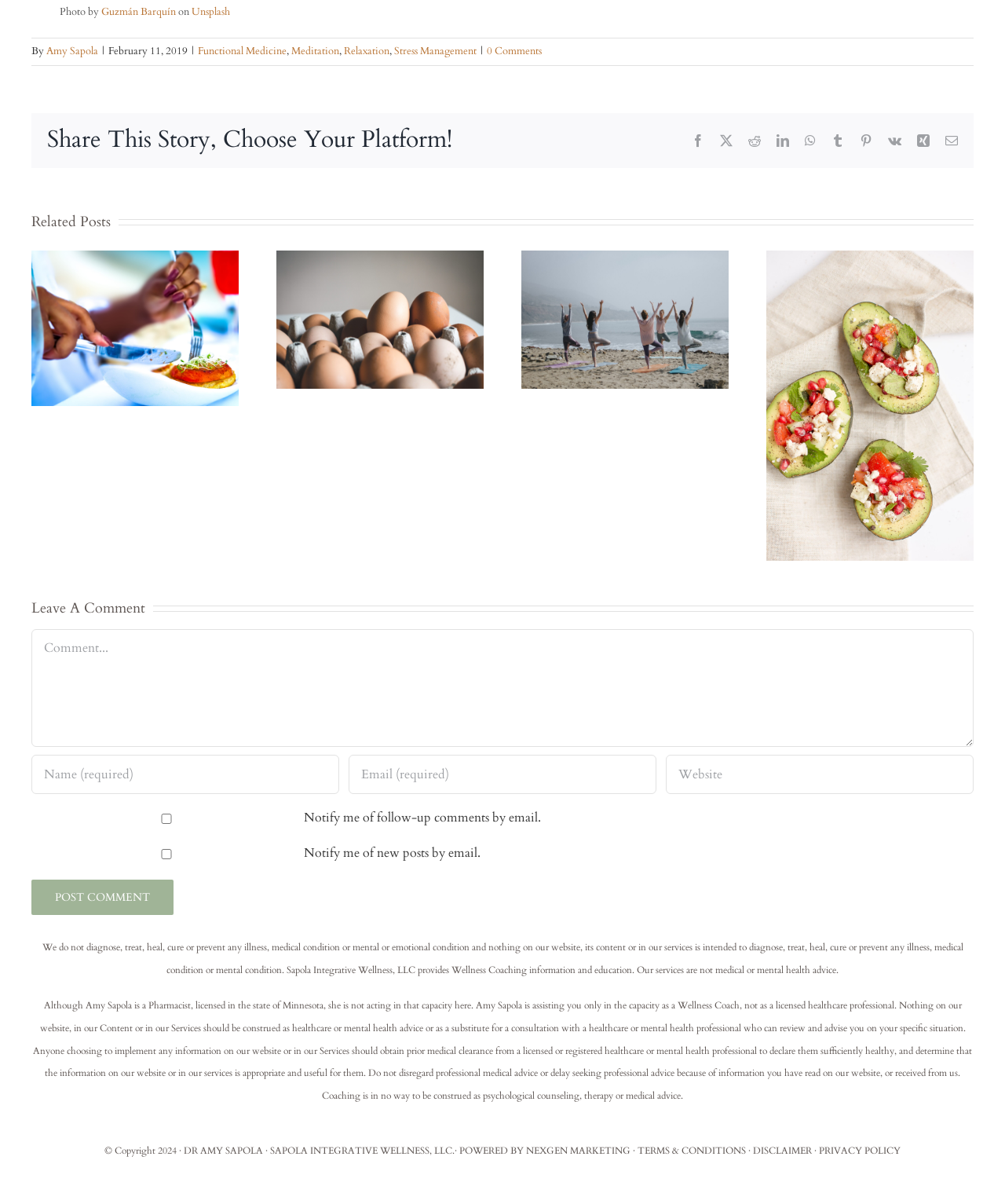Extract the bounding box coordinates for the UI element described as: "TERMS & CONDITIONS".

[0.634, 0.95, 0.742, 0.961]